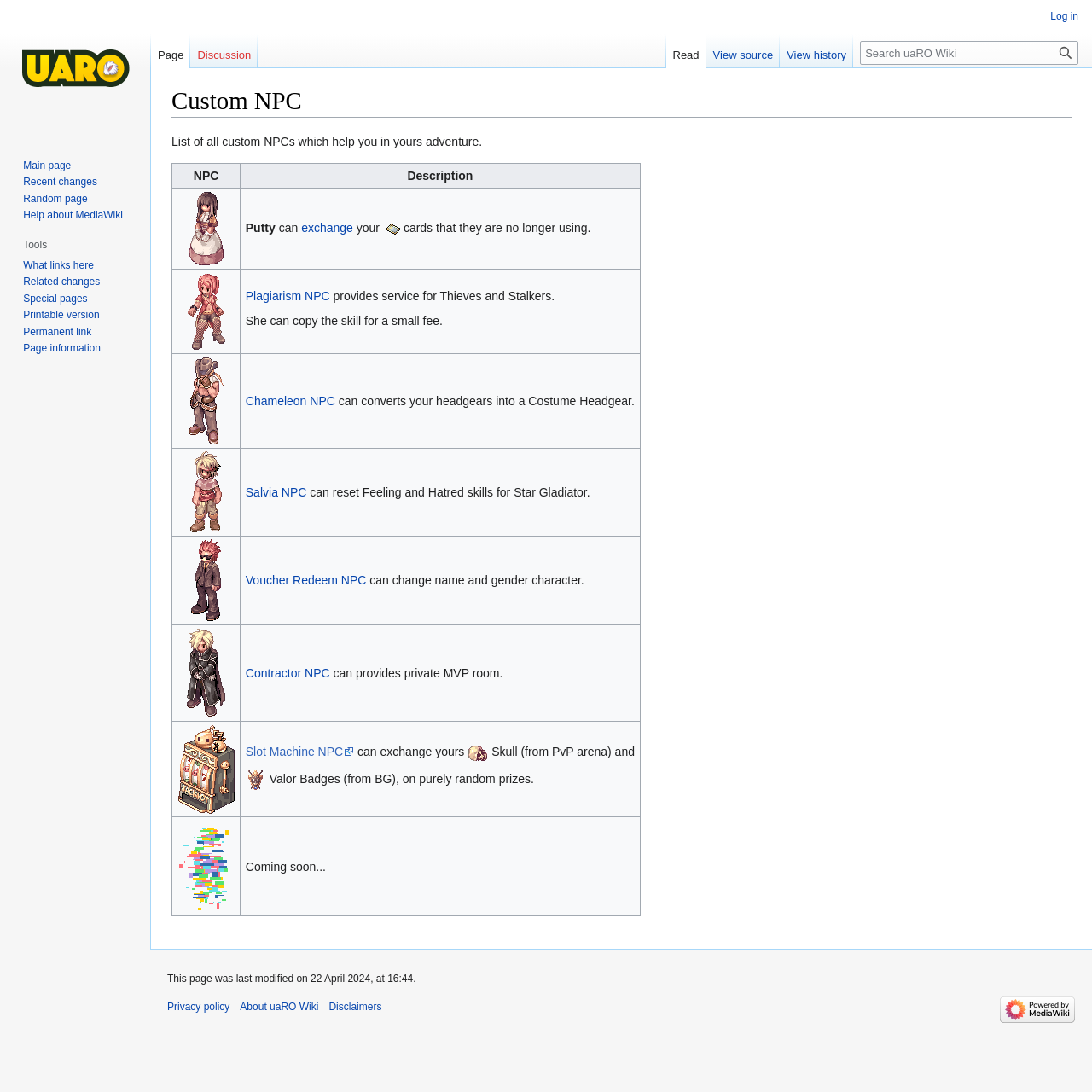Identify the bounding box coordinates of the part that should be clicked to carry out this instruction: "Search for something".

[0.788, 0.038, 0.988, 0.059]